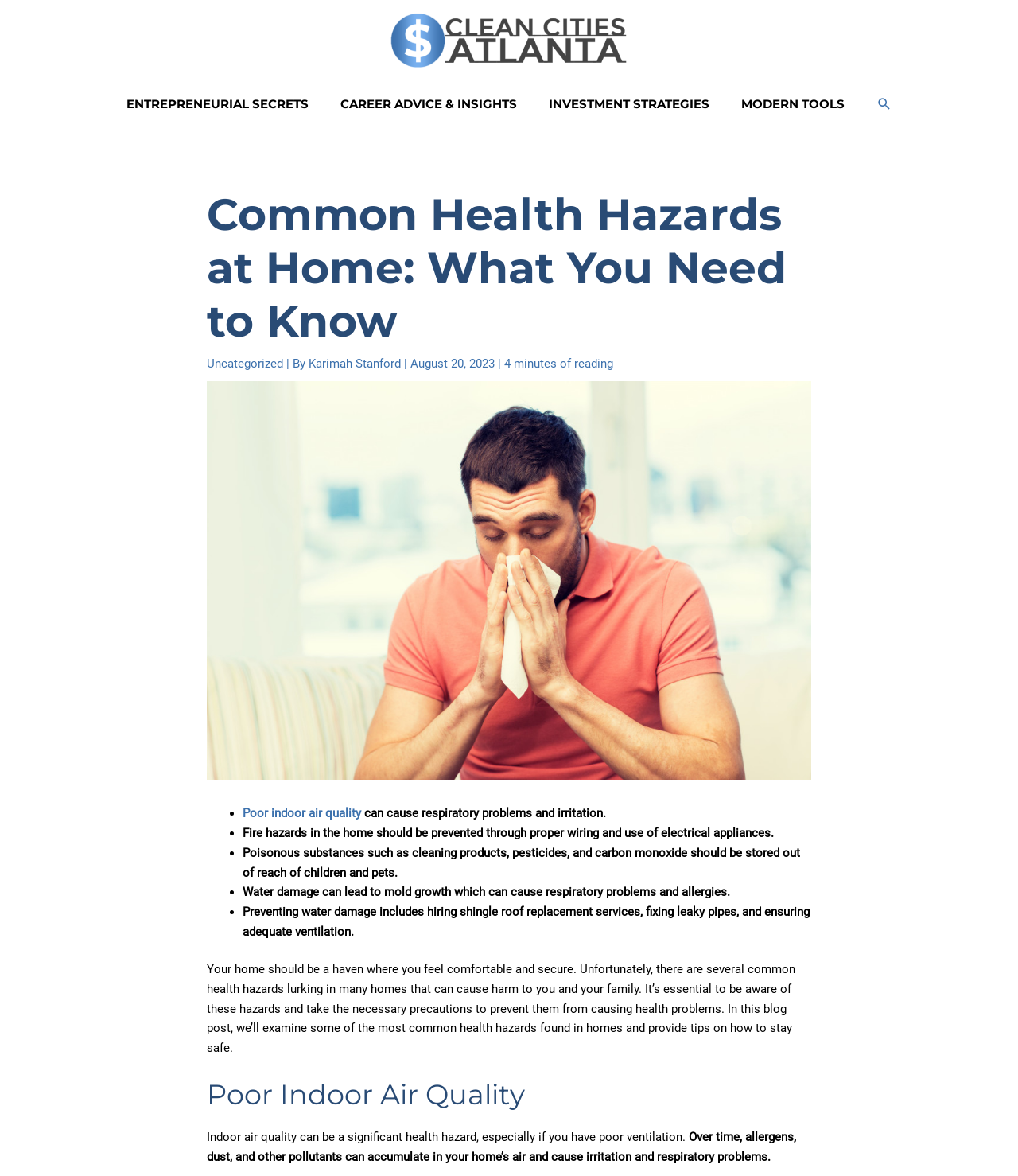Identify the bounding box coordinates necessary to click and complete the given instruction: "Learn about fire hazards in the home".

[0.238, 0.702, 0.76, 0.715]